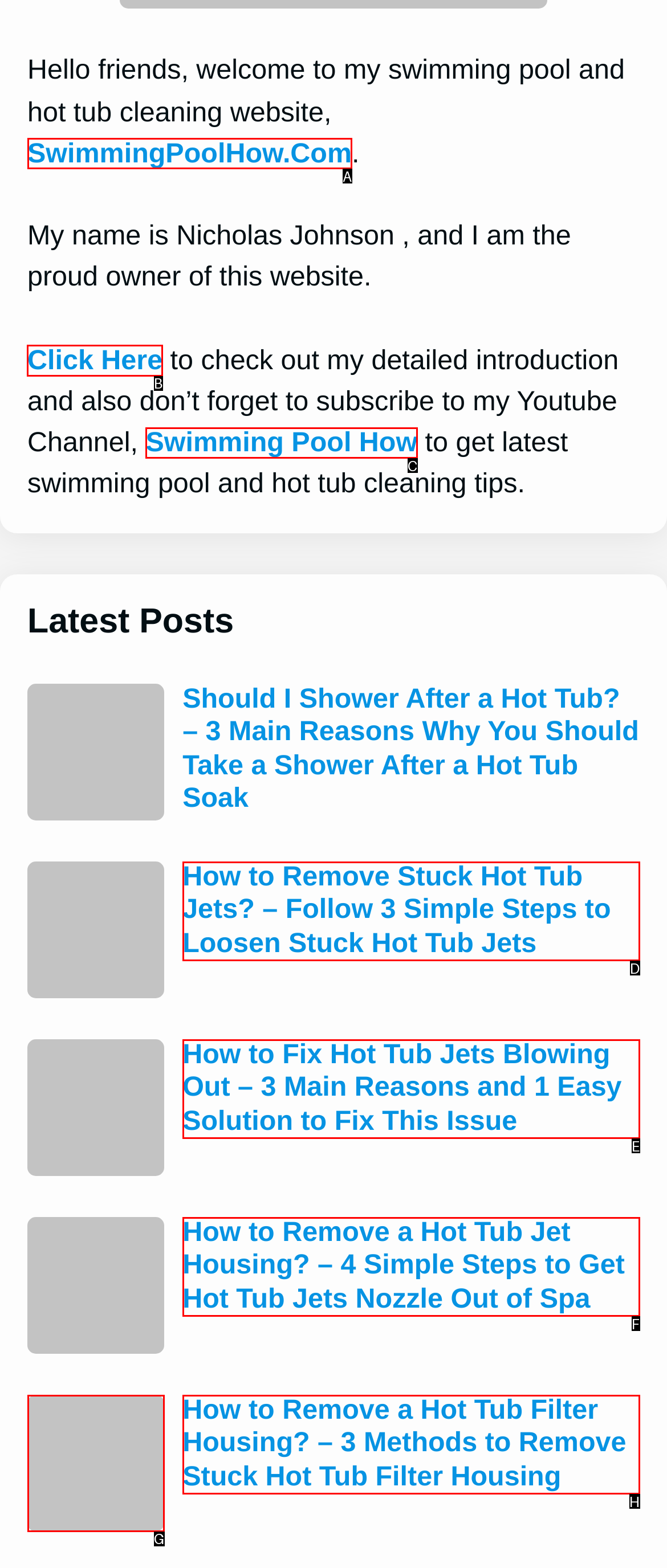Identify the HTML element you need to click to achieve the task: Click on the link to check out the detailed introduction. Respond with the corresponding letter of the option.

B